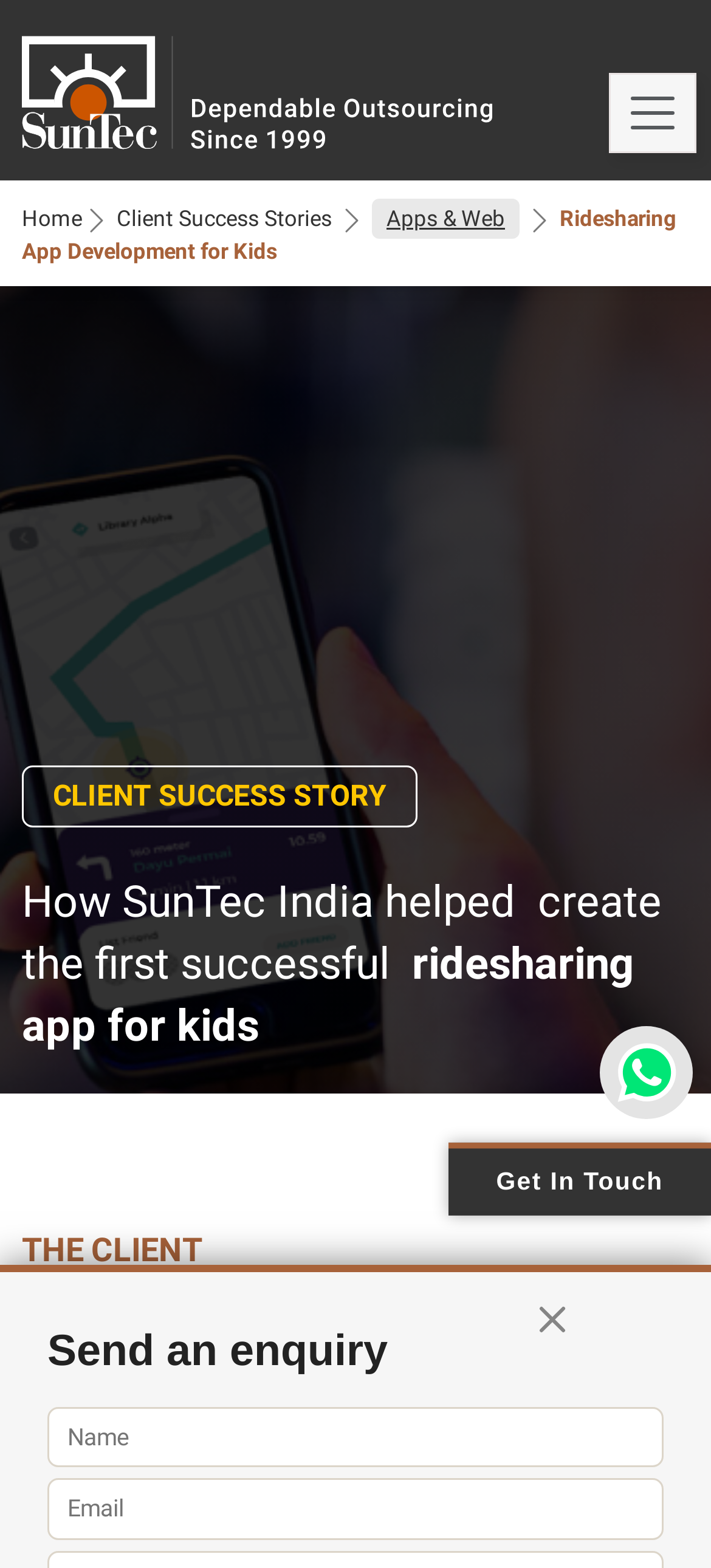Determine the bounding box coordinates for the area that should be clicked to carry out the following instruction: "Go to Home".

[0.031, 0.131, 0.115, 0.148]